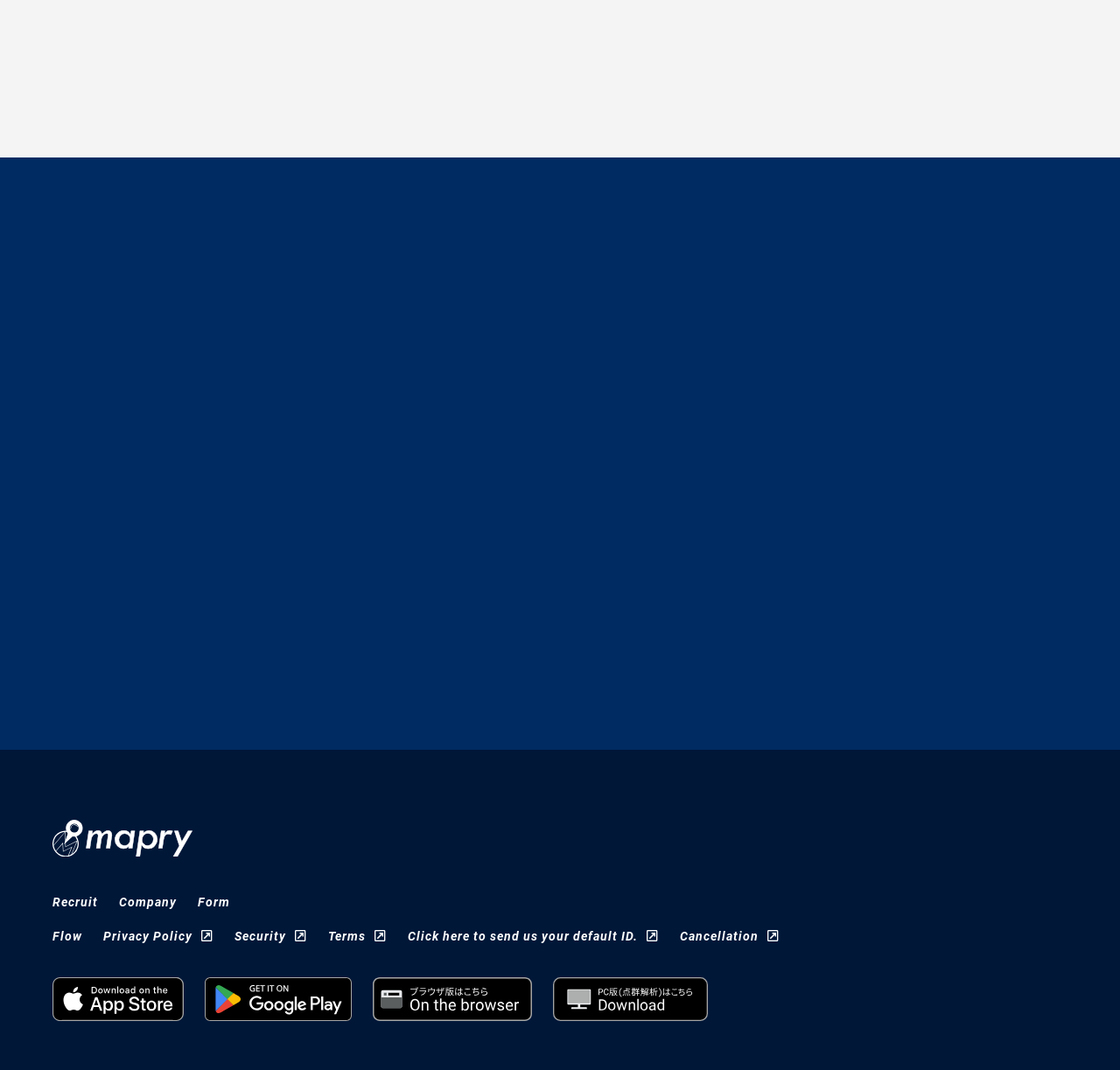Please examine the image and provide a detailed answer to the question: What are the available platforms to access the company's service?

The company's service is available on multiple platforms, including the App Store, Google Play, Browser version, and PC version, as indicated by the links and images at the bottom of the webpage.